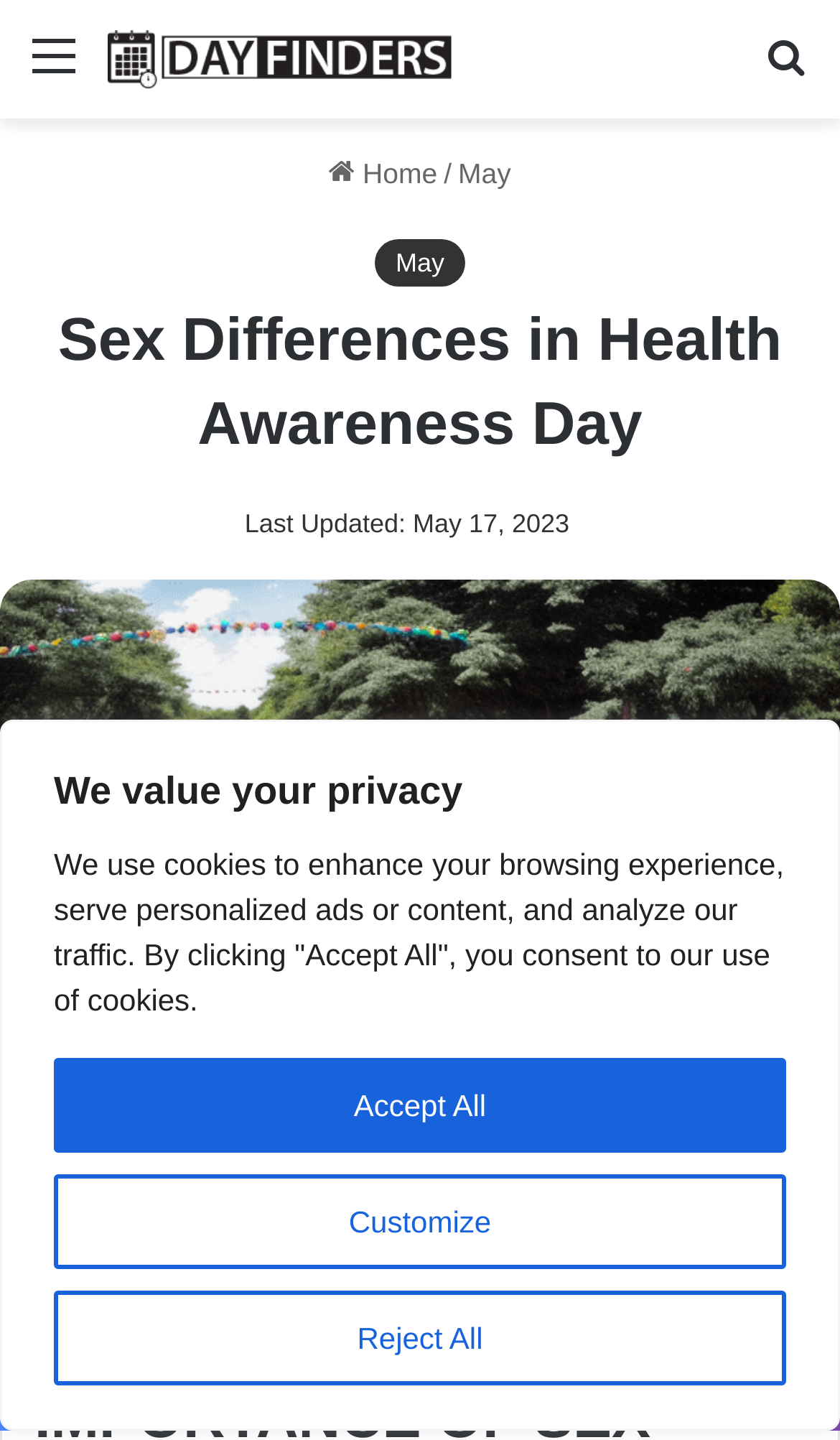Find the UI element described as: "May" and predict its bounding box coordinates. Ensure the coordinates are four float numbers between 0 and 1, [left, top, right, bottom].

[0.445, 0.166, 0.555, 0.199]